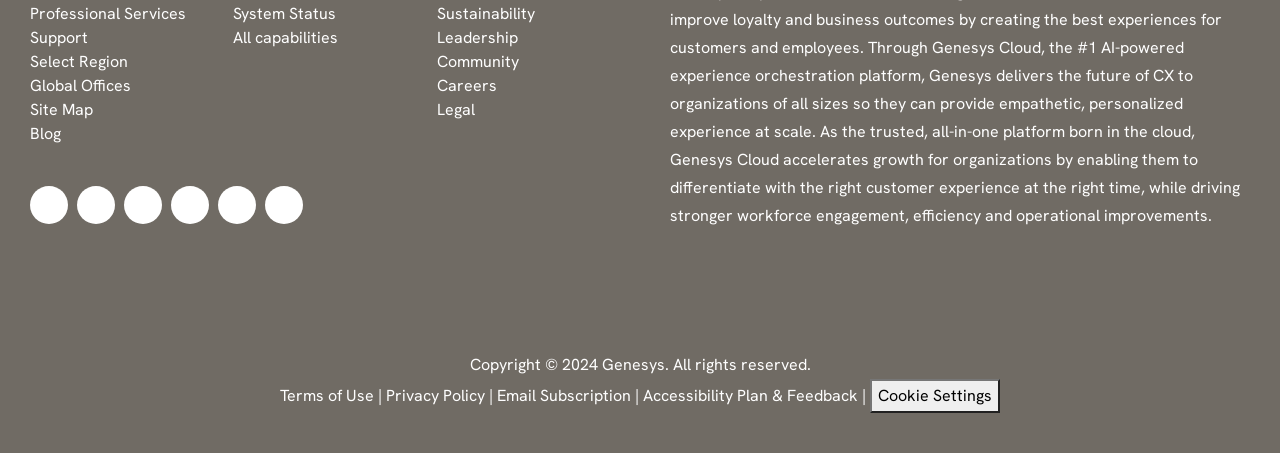Find the bounding box of the UI element described as: "Community". The bounding box coordinates should be given as four float values between 0 and 1, i.e., [left, top, right, bottom].

[0.341, 0.113, 0.405, 0.159]